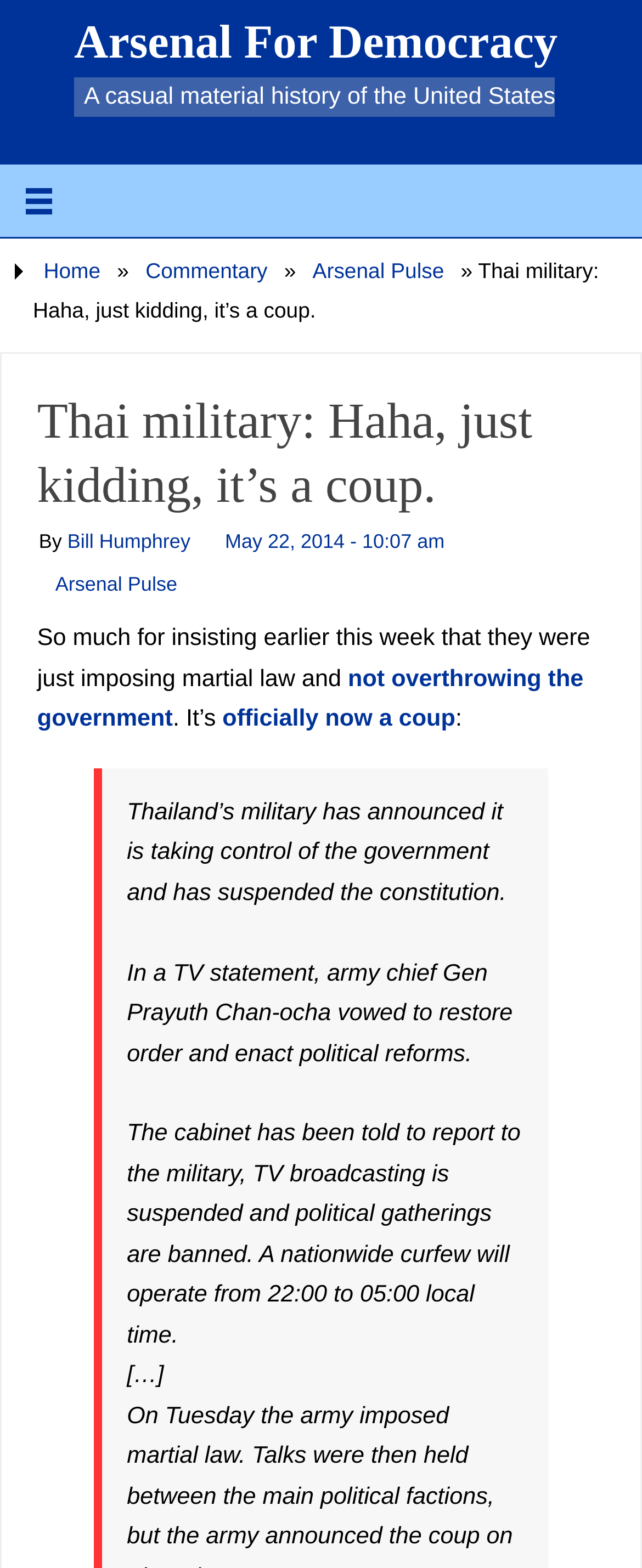Locate the bounding box coordinates of the area you need to click to fulfill this instruction: 'Read the article by 'Bill Humphrey''. The coordinates must be in the form of four float numbers ranging from 0 to 1: [left, top, right, bottom].

[0.105, 0.338, 0.297, 0.353]